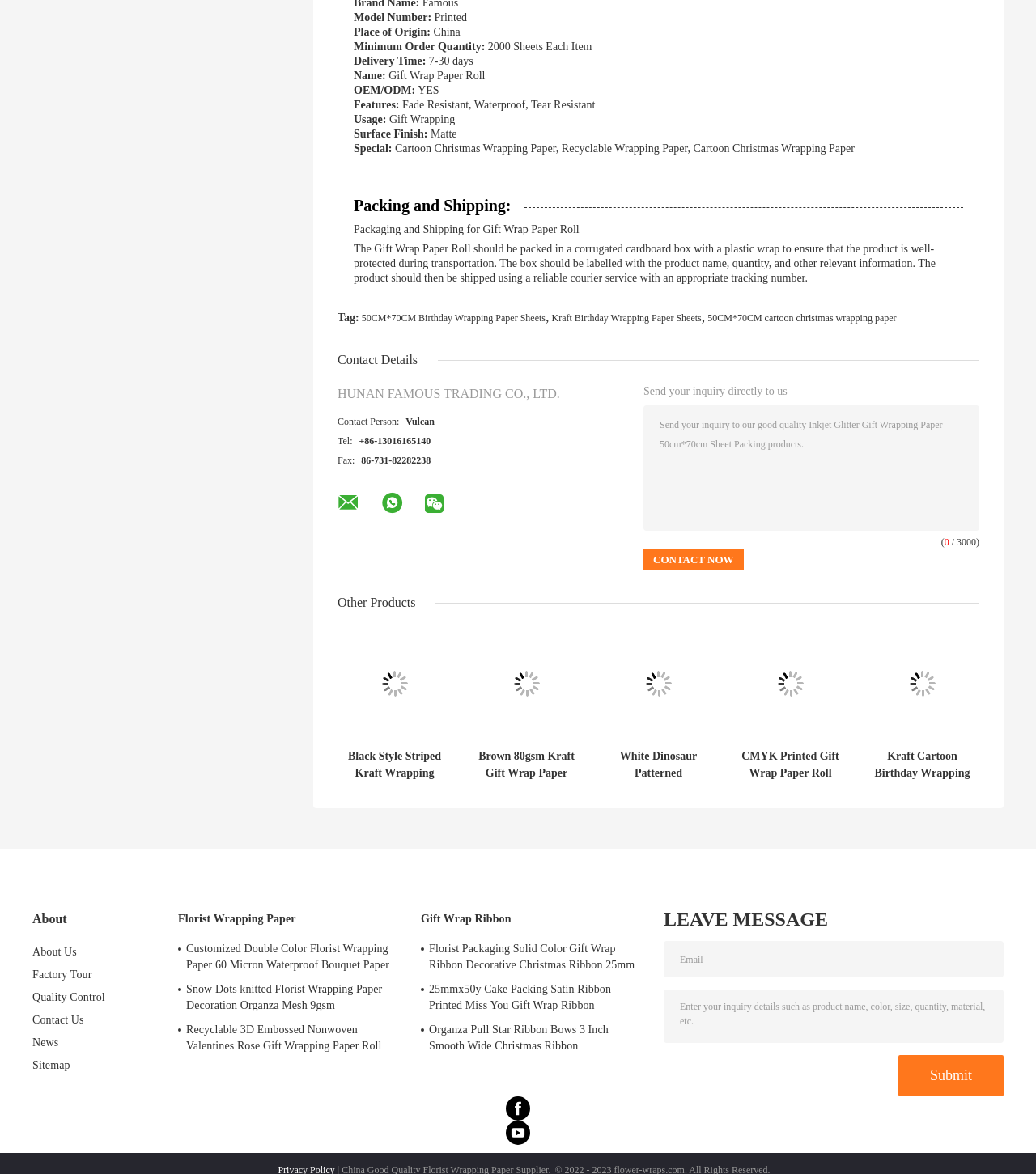Please give the bounding box coordinates of the area that should be clicked to fulfill the following instruction: "Click the 'Contact Now' button". The coordinates should be in the format of four float numbers from 0 to 1, i.e., [left, top, right, bottom].

[0.621, 0.468, 0.718, 0.486]